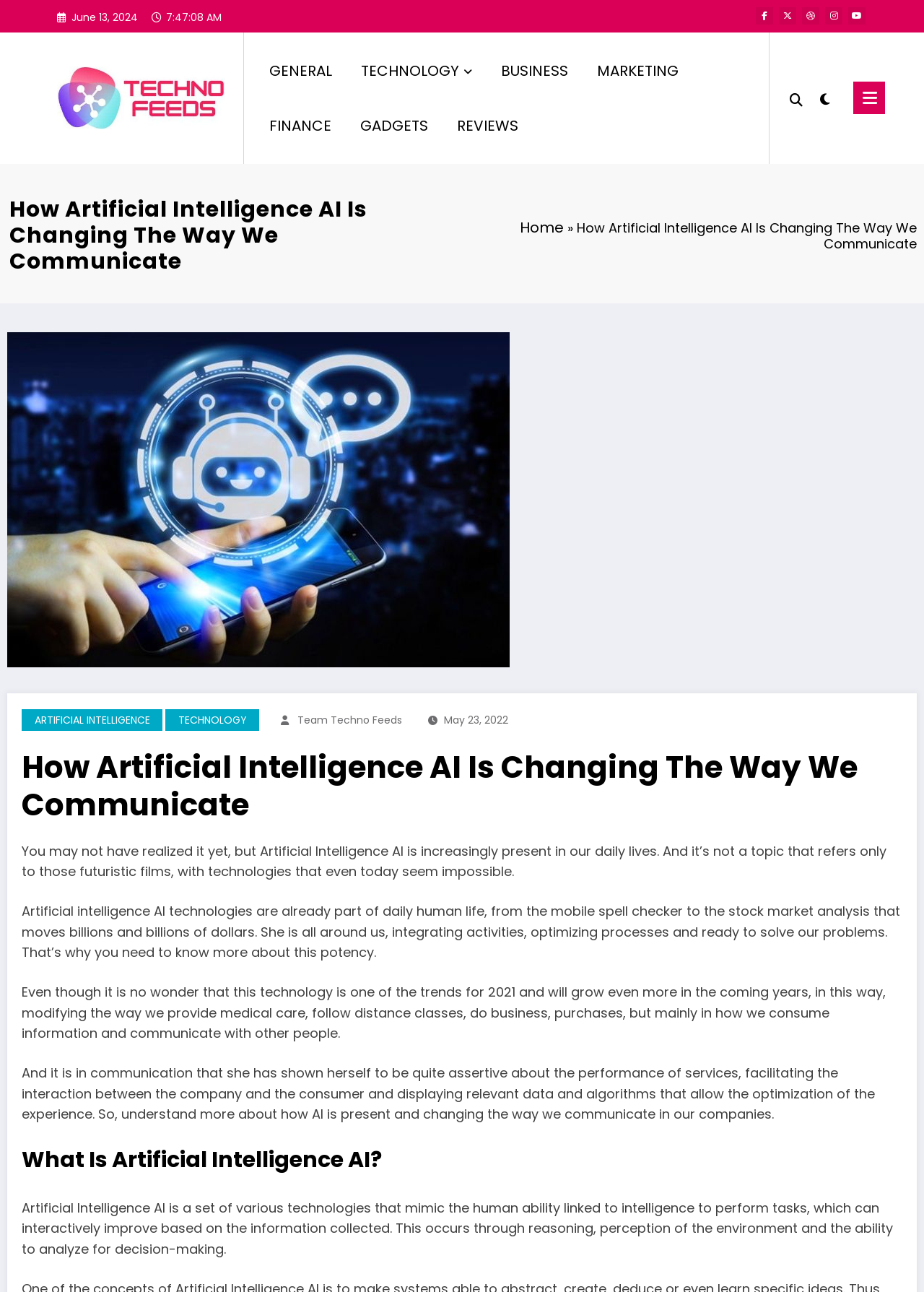Based on the element description aria-label="spnc_light" title="Dark Light Layout", identify the bounding box coordinates for the UI element. The coordinates should be in the format (top-left x, top-left y, bottom-right x, bottom-right y) and within the 0 to 1 range.

[0.887, 0.063, 0.898, 0.089]